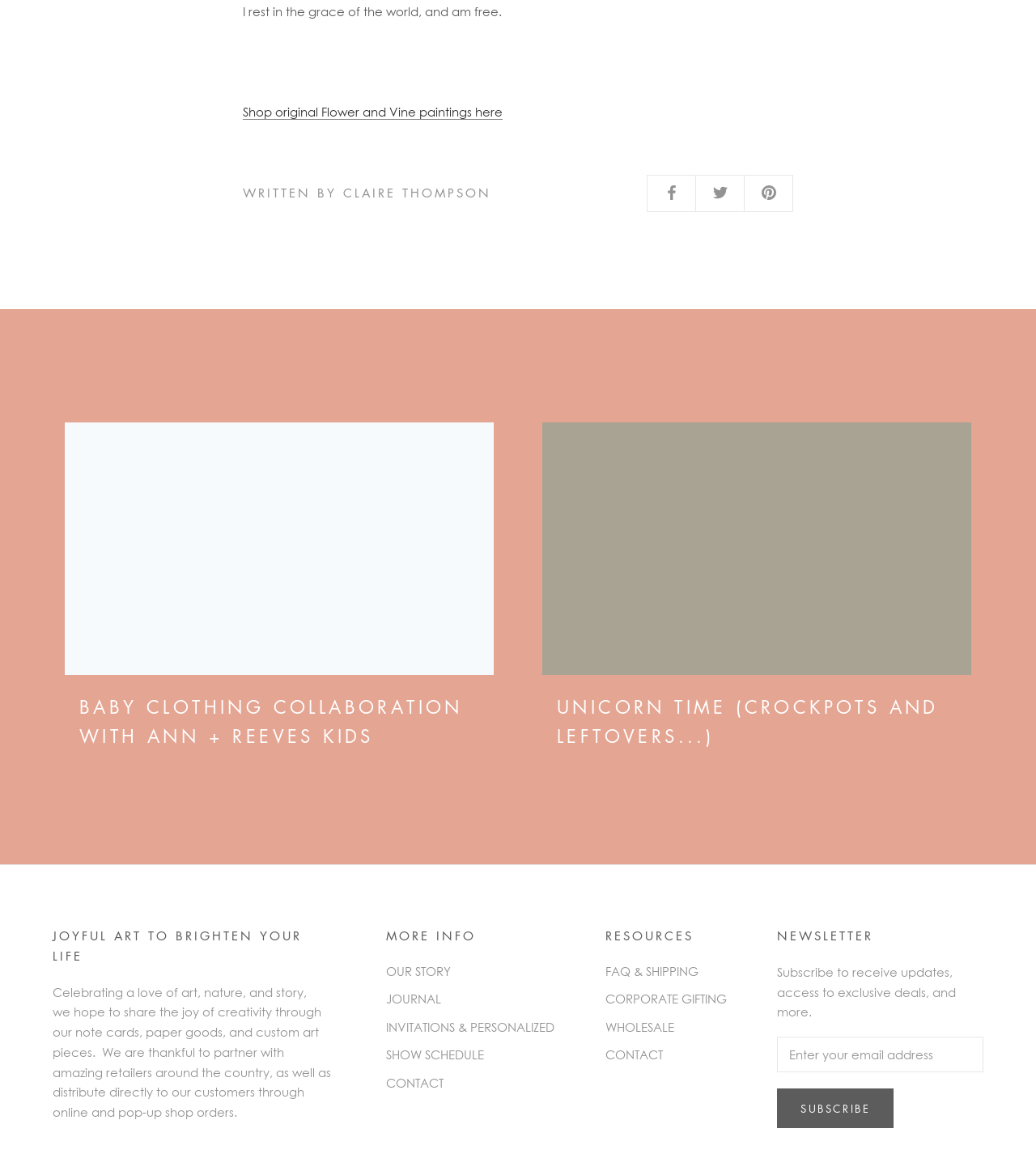Determine the bounding box coordinates of the clickable region to carry out the instruction: "Click on the 'OUR STORY' link".

[0.373, 0.834, 0.535, 0.85]